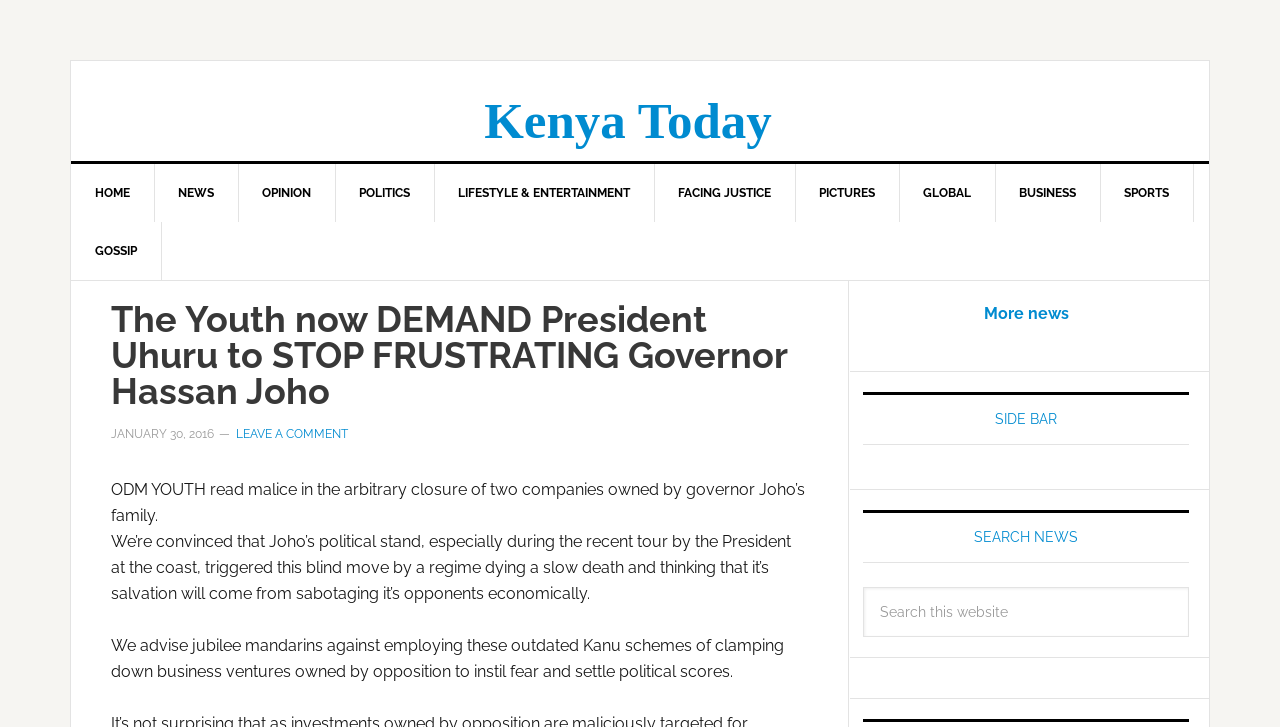Please answer the following question using a single word or phrase: 
What is the topic of the main article?

ODM YOUTH and Governor Hassan Joho